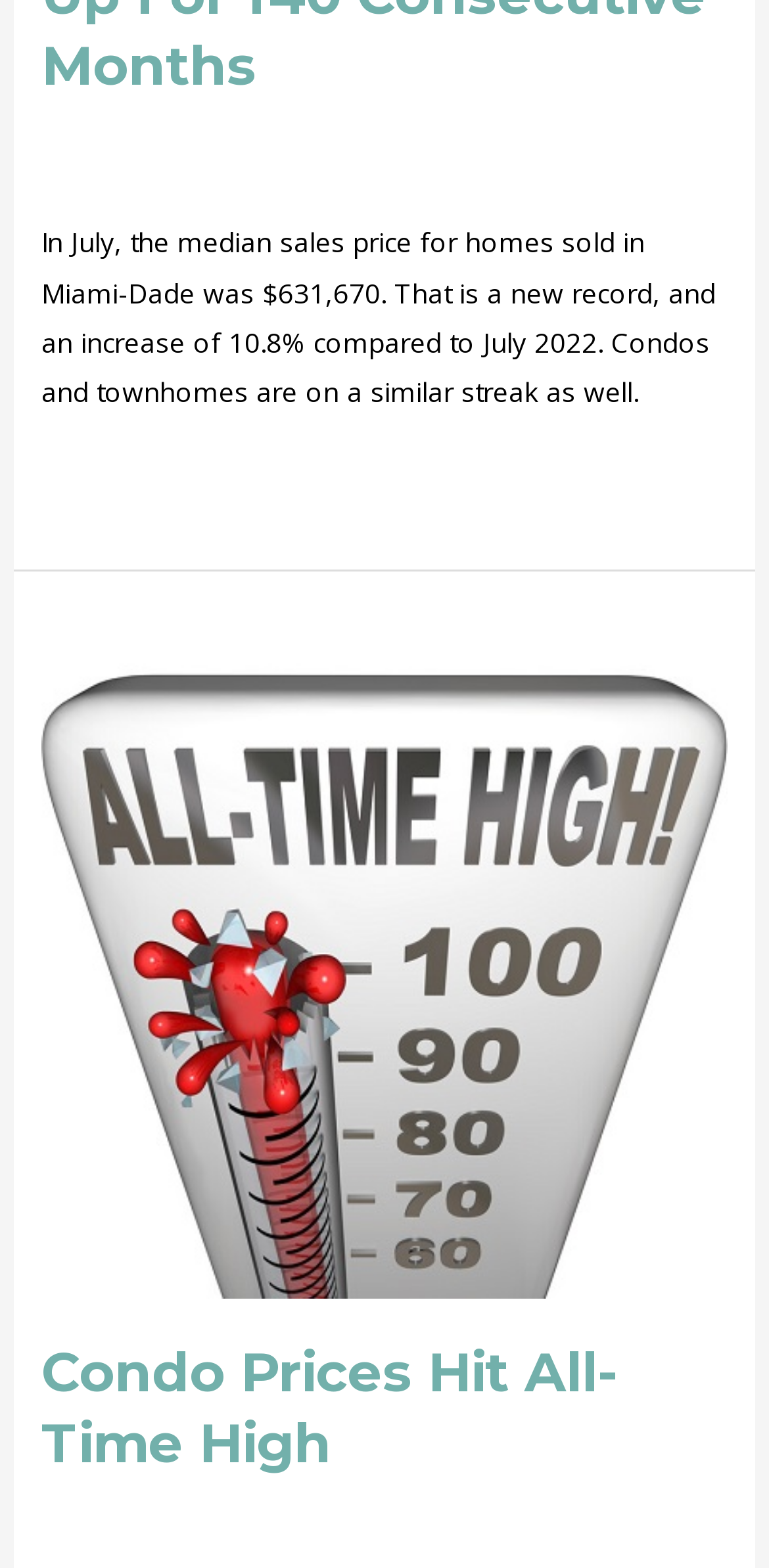Please provide a detailed answer to the question below based on the screenshot: 
How many consecutive months have home prices been up?

The answer can be found in the static text element that says 'Miami Home Prices Hit Another All Time High, Up For 140 Consecutive Months ...' which is located below the header section.